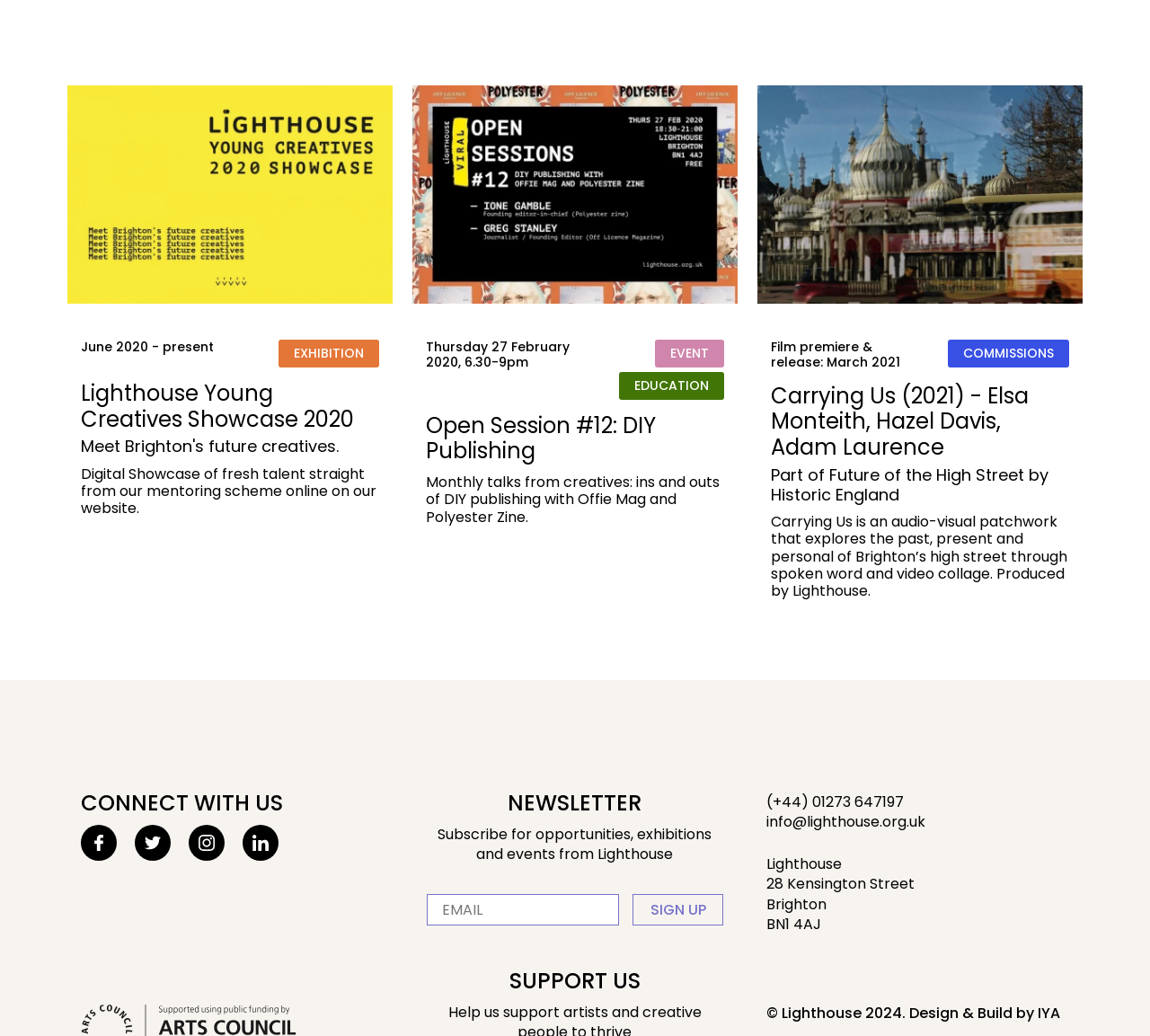Provide the bounding box coordinates in the format (top-left x, top-left y, bottom-right x, bottom-right y). All values are floating point numbers between 0 and 1. Determine the bounding box coordinate of the UI element described as: name="EMAIL" placeholder="EMAIL"

[0.371, 0.863, 0.539, 0.893]